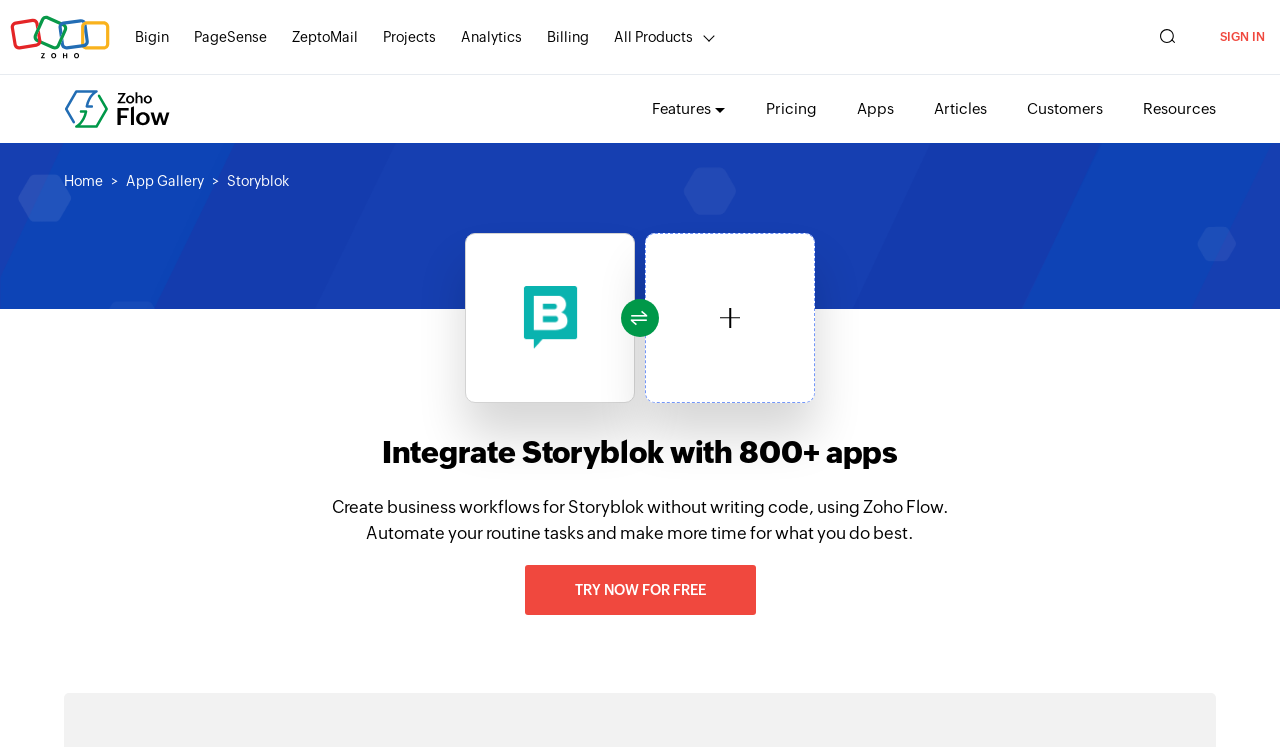What is the category of the 'Projects' link?
Please utilize the information in the image to give a detailed response to the question.

I inferred this answer by seeing the 'Projects' link next to other links like 'Bigin', 'PageSense', etc. which are all categorized under 'All Products'.